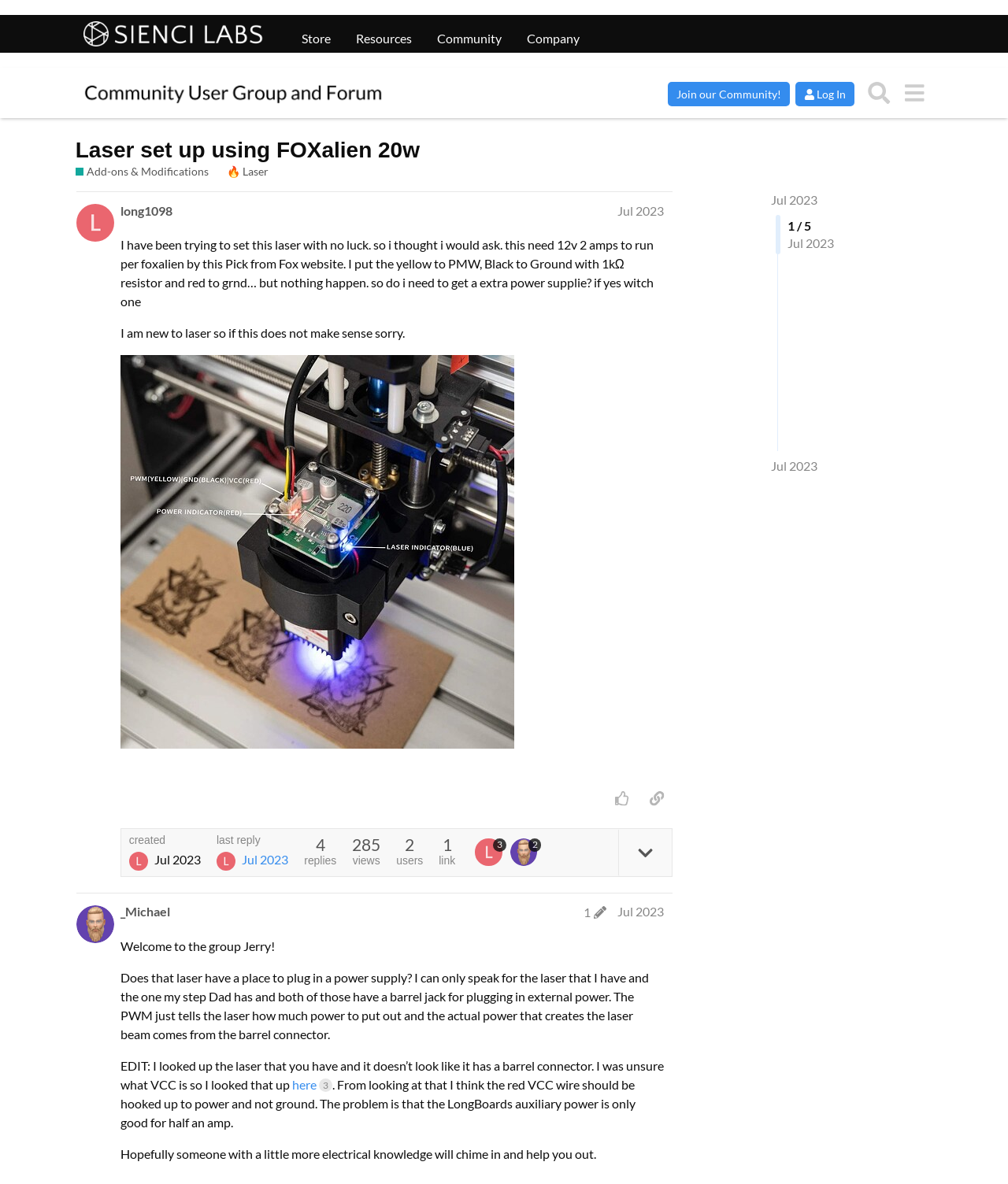Determine the bounding box coordinates of the region to click in order to accomplish the following instruction: "Search for something in the forum". Provide the coordinates as four float numbers between 0 and 1, specifically [left, top, right, bottom].

[0.854, 0.063, 0.89, 0.094]